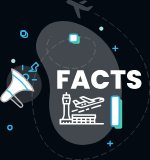What is the color of the bold lettering?
With the help of the image, please provide a detailed response to the question.

The word 'FACTS' is prominently displayed in bold, white lettering, which immediately captures attention.